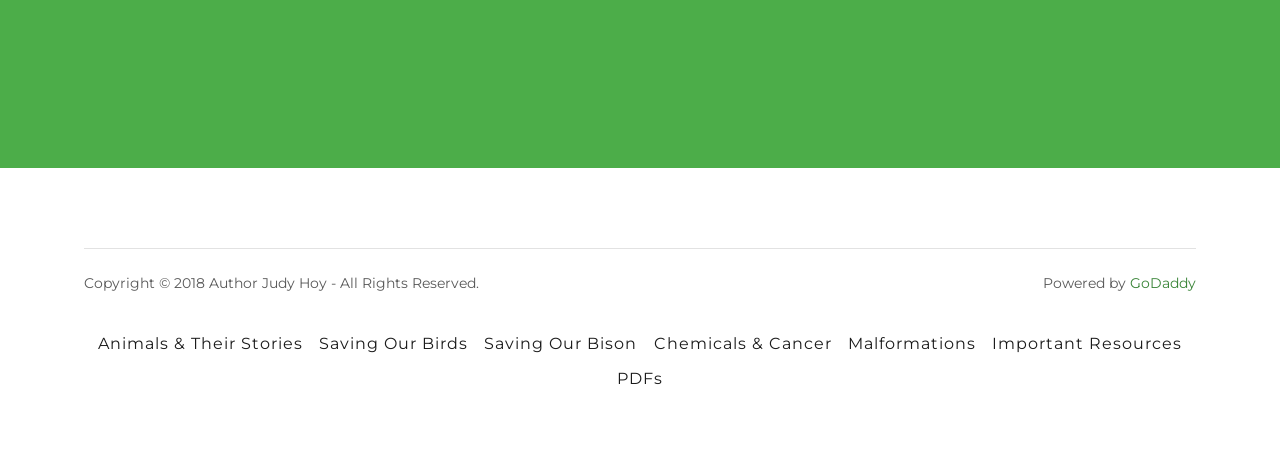Please determine the bounding box coordinates of the area that needs to be clicked to complete this task: 'check Important Resources'. The coordinates must be four float numbers between 0 and 1, formatted as [left, top, right, bottom].

[0.769, 0.721, 0.93, 0.799]